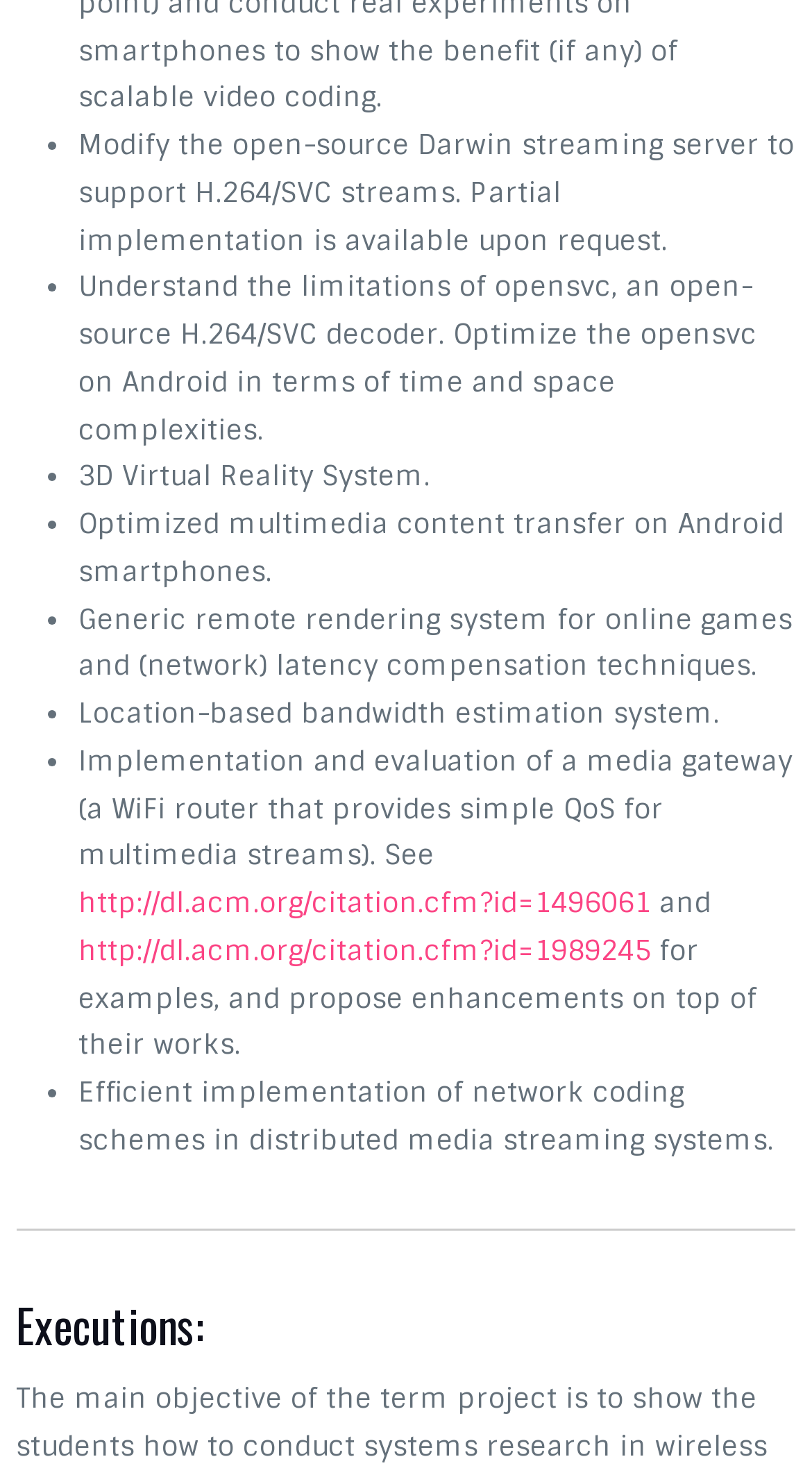Based on the element description: "http://dl.acm.org/citation.cfm?id=1496061", identify the bounding box coordinates for this UI element. The coordinates must be four float numbers between 0 and 1, listed as [left, top, right, bottom].

[0.097, 0.6, 0.802, 0.624]